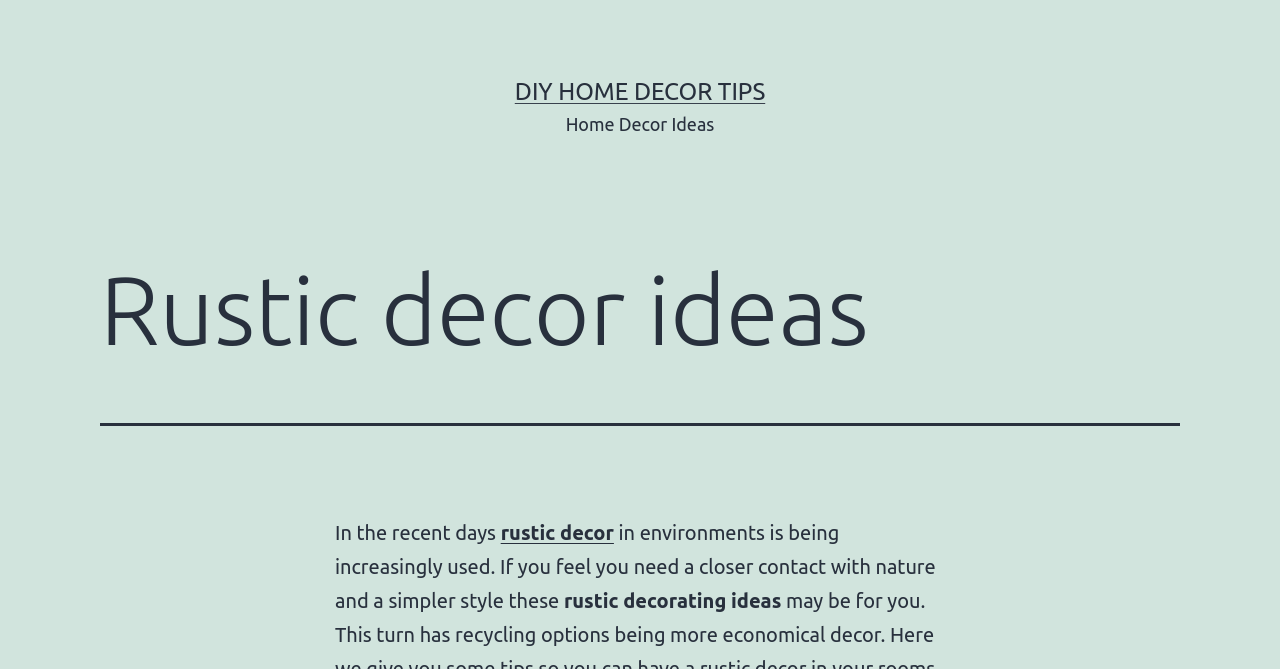What is the context of 'rustic decor' in the webpage?
Use the information from the screenshot to give a comprehensive response to the question.

According to the text 'In the recent days, rustic decor in environments is being increasingly used.', it can be understood that the context of 'rustic decor' in the webpage is in environments.